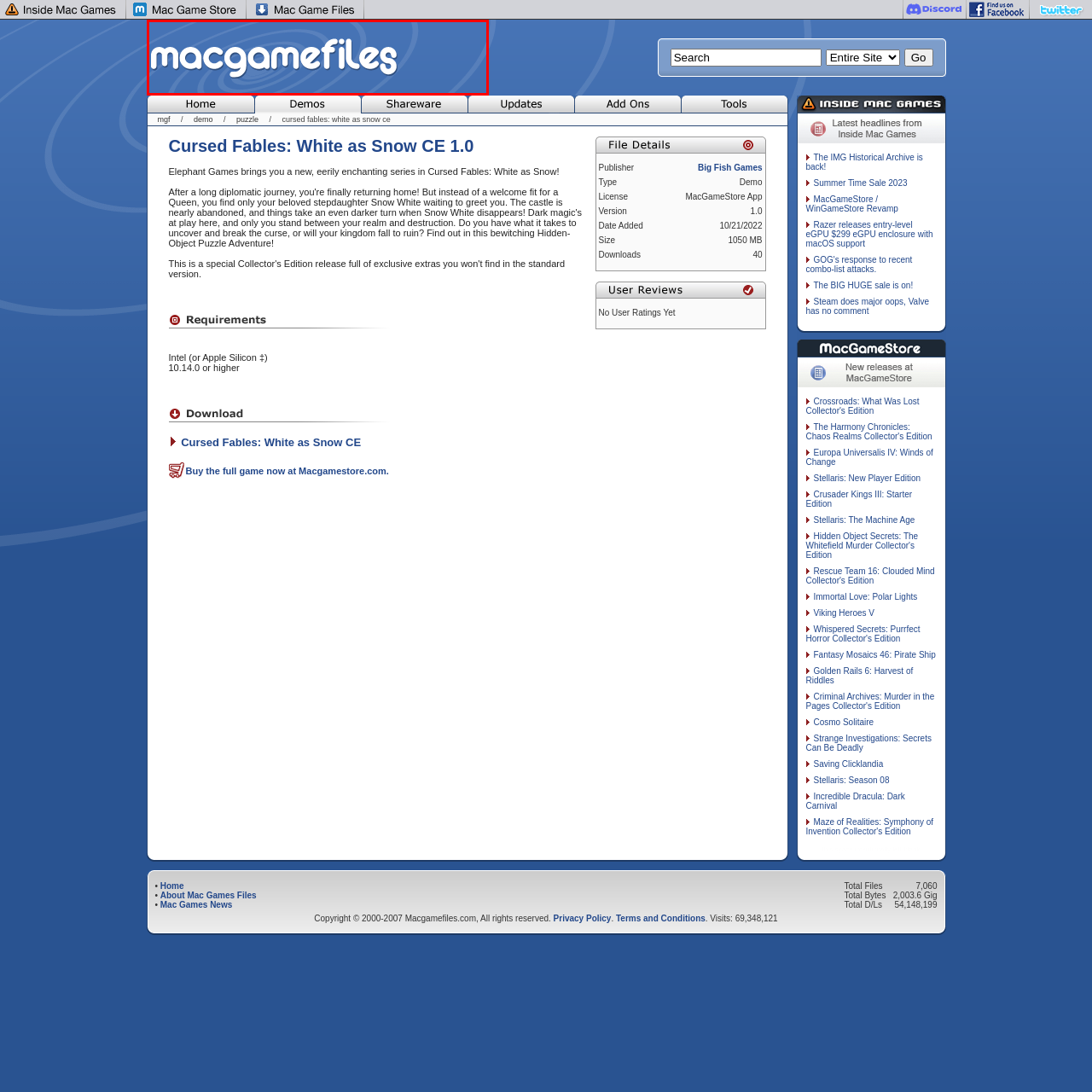Examine the image highlighted by the red boundary, What type of files can users access on MacGameFiles? Provide your answer in a single word or phrase.

Game files, demos, and shareware